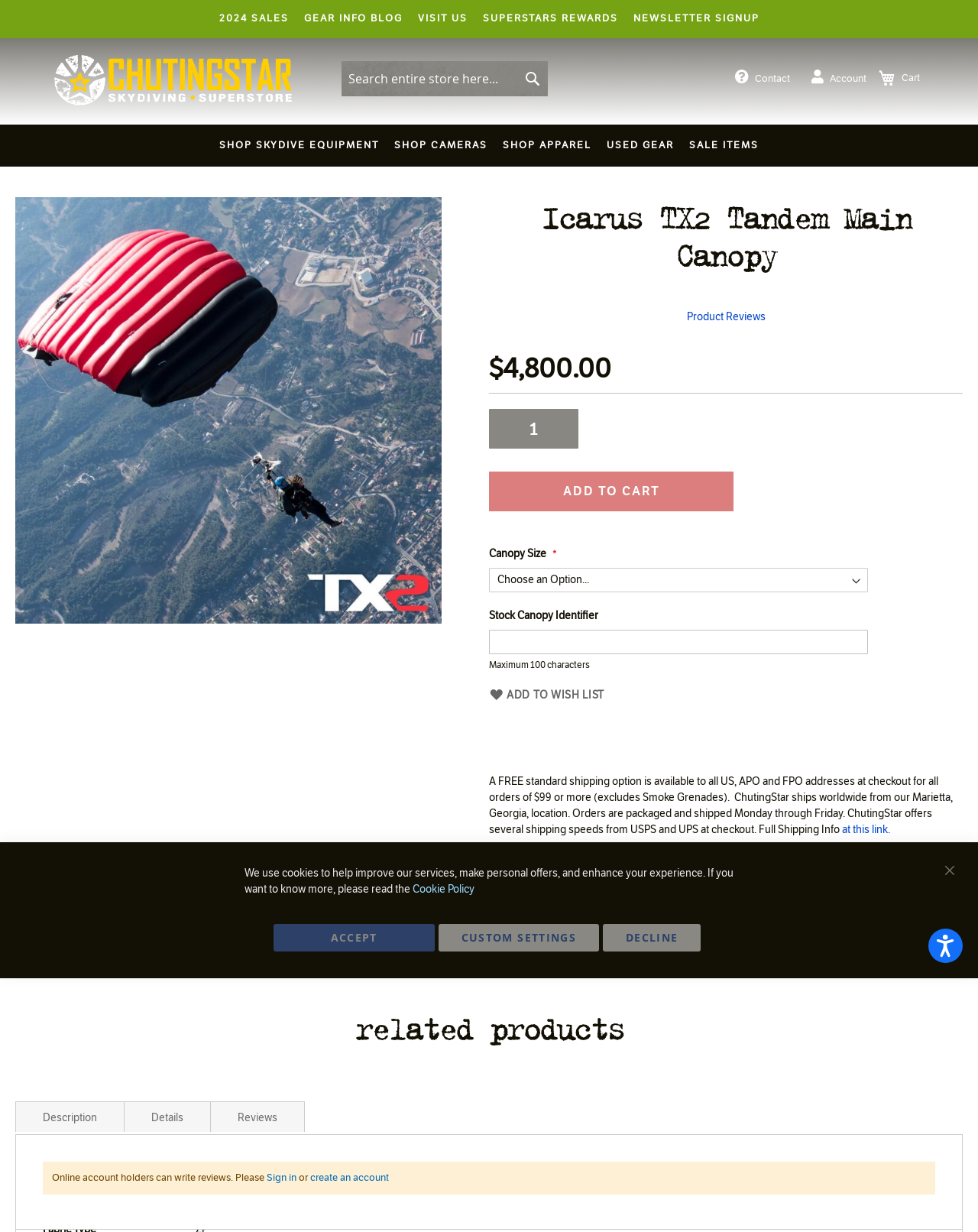Provide an in-depth caption for the webpage.

This webpage is about the Icarus TX2 Tandem Main Canopy, a product available at ChutingStar Skydiving Gear SuperStore. At the top of the page, there are several links to navigate to different sections of the website, including "2024 SALES", "GEAR INFO BLOG", "VISIT US", "SUPERSTARS REWARDS", and "NEWSLETTER SIGNUP". Below these links, there is a search bar with a combobox and a button to initiate the search.

On the left side of the page, there is a store logo and a link to the cart. On the right side, there are links to "Contact" and "Account" information. Below these links, there are several categories to navigate to different product sections, including "SHOP SKYDIVE EQUIPMENT", "SHOP CAMERAS", "SHOP APPAREL", "USED GEAR", and "SALE ITEMS".

The main content of the page is about the Icarus TX2 Tandem Main Canopy, which includes a product title, a price of $4,800.00, and a layout table with options to choose the canopy size and add it to the cart. There is also a button to add the product to the wishlist.

Below the product information, there are several sections of text describing the shipping policy, returns and exchanges, and the SuperStars Rewards program. There are also links to more information about these topics.

The page also features a main product photo and a section for related products. At the bottom of the page, there are links to navigate to different sections, including "Description", "Details", and "Reviews". The "Description" section provides a brief overview of the product, while the "Details" section lists specific product information, such as the brand and cell count. The "Reviews" section allows online account holders to write reviews of the product.